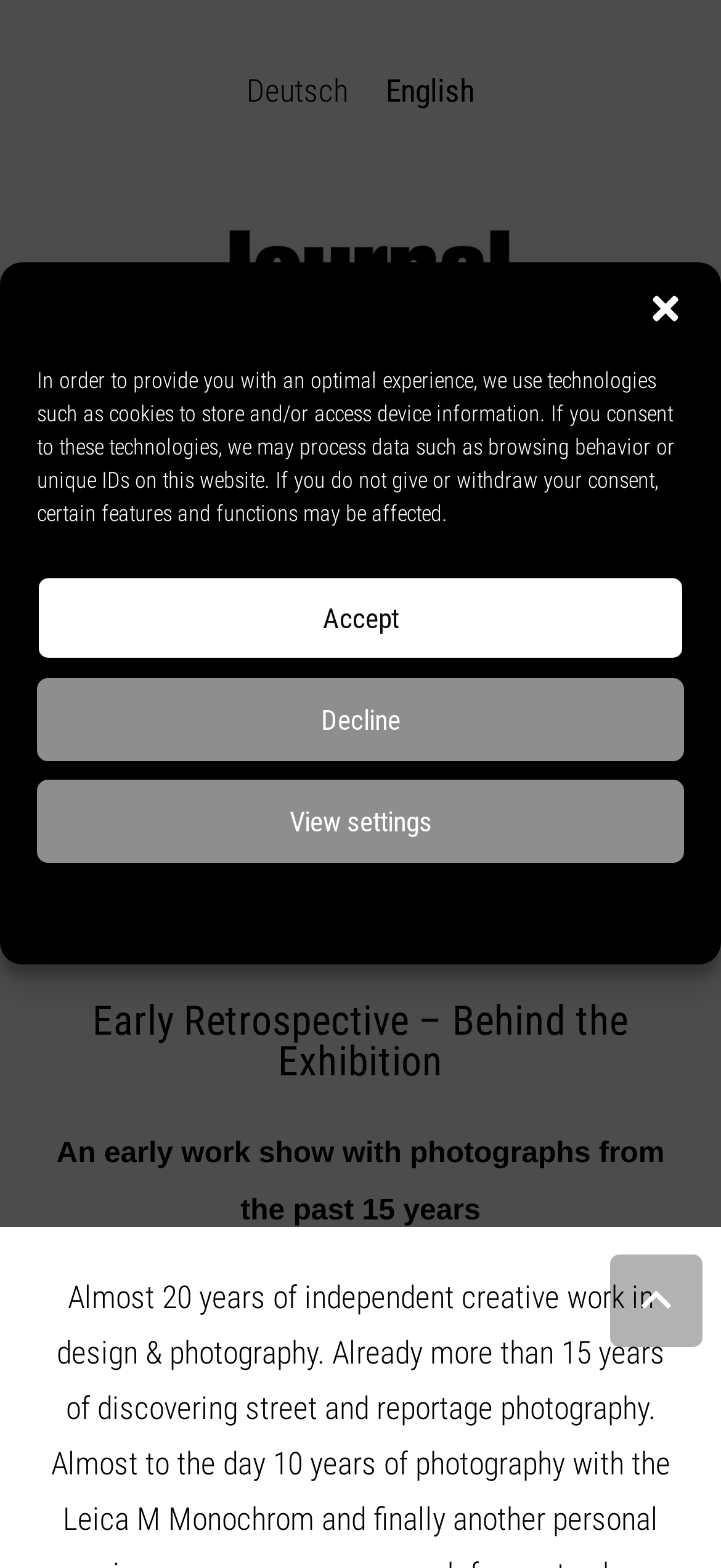Please locate the bounding box coordinates for the element that should be clicked to achieve the following instruction: "Click the close dialog button". Ensure the coordinates are given as four float numbers between 0 and 1, i.e., [left, top, right, bottom].

[0.897, 0.185, 0.949, 0.209]